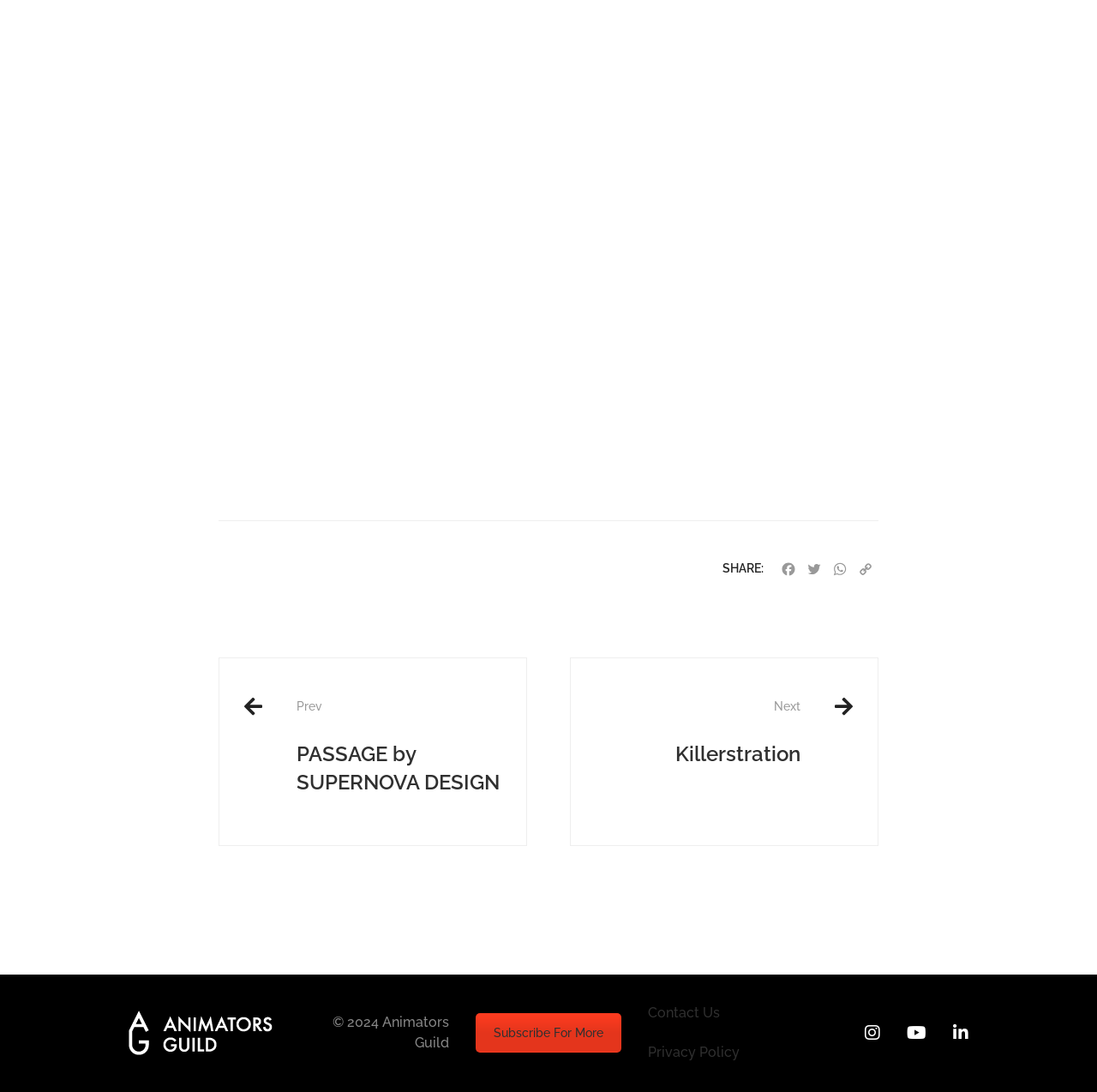Refer to the screenshot and give an in-depth answer to this question: What is the copyright year of the Animators Guild?

The copyright information at the bottom of the page states '© 2024 Animators Guild', indicating that the copyright year is 2024.